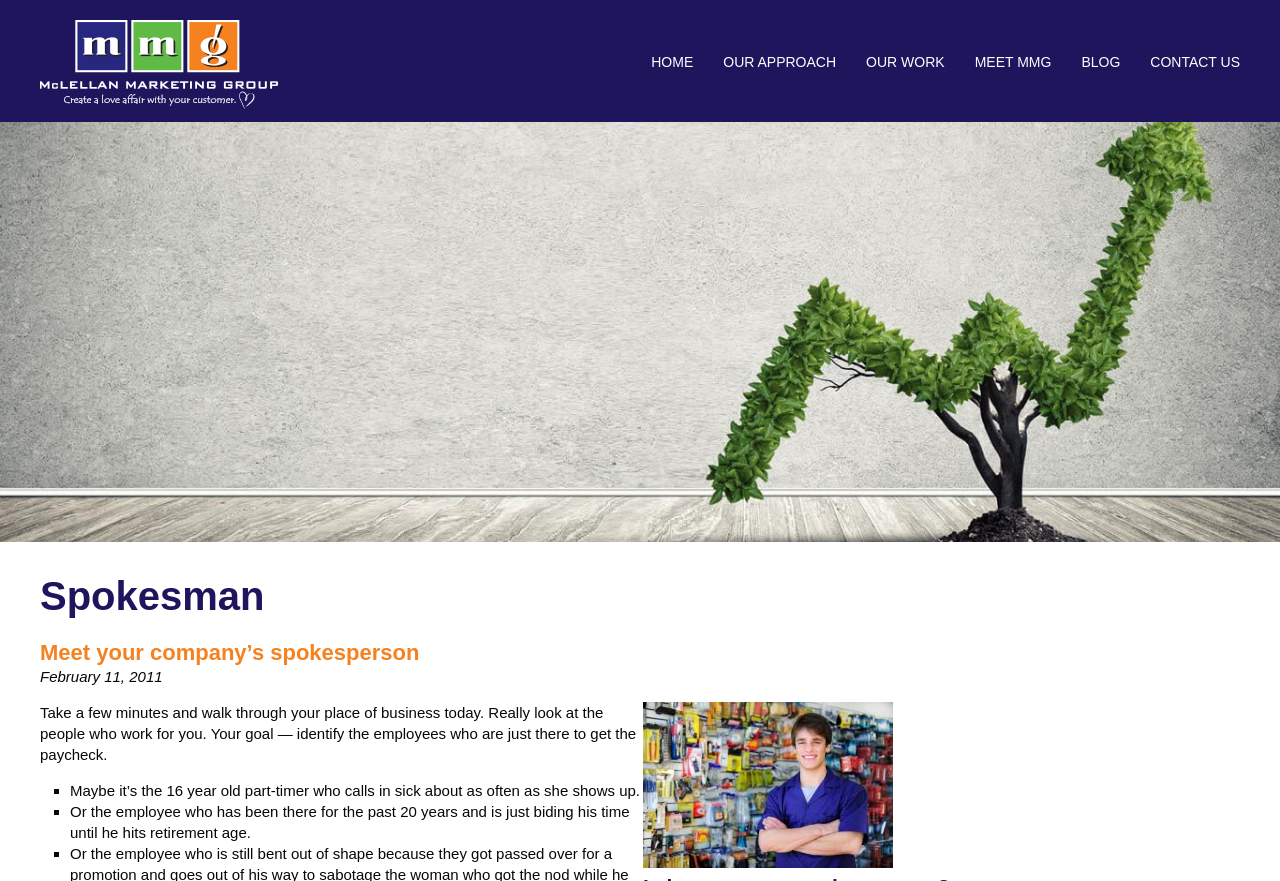Give a one-word or phrase response to the following question: What is the date of the article?

February 11, 2011